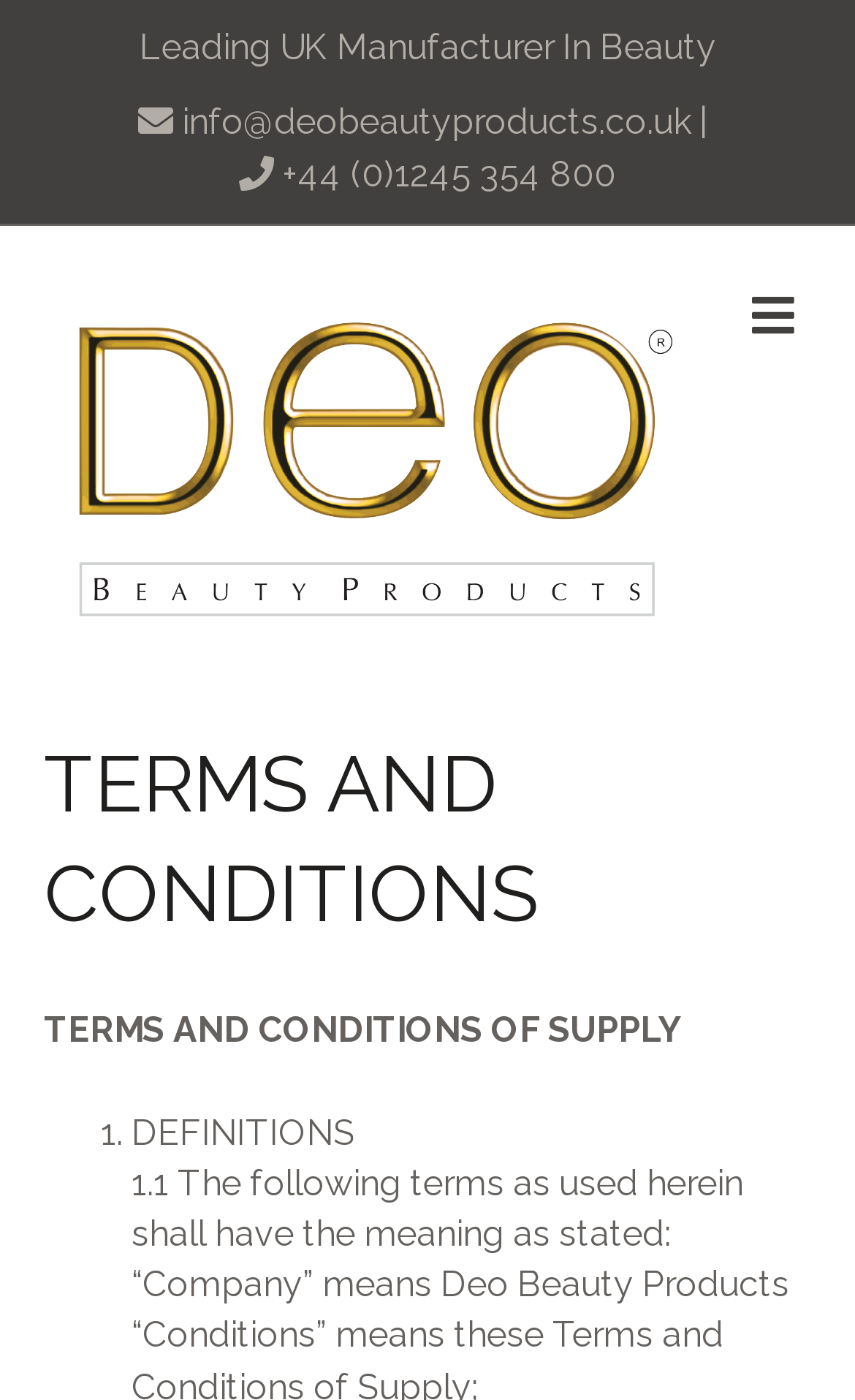Give a one-word or one-phrase response to the question: 
What is the contact email?

info@deobeautyproducts.co.uk